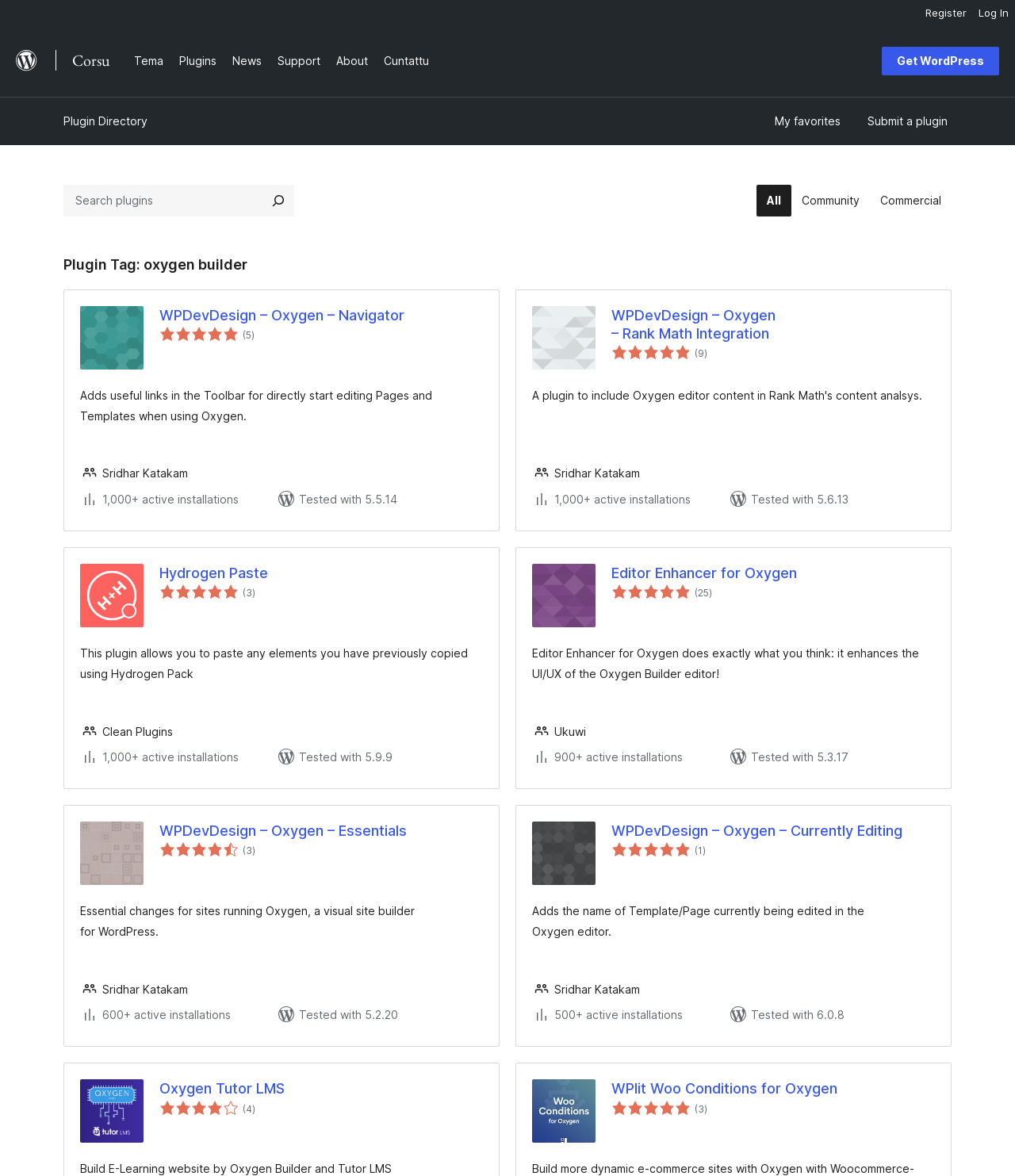Please mark the bounding box coordinates of the area that should be clicked to carry out the instruction: "Search plugins".

[0.259, 0.157, 0.29, 0.184]